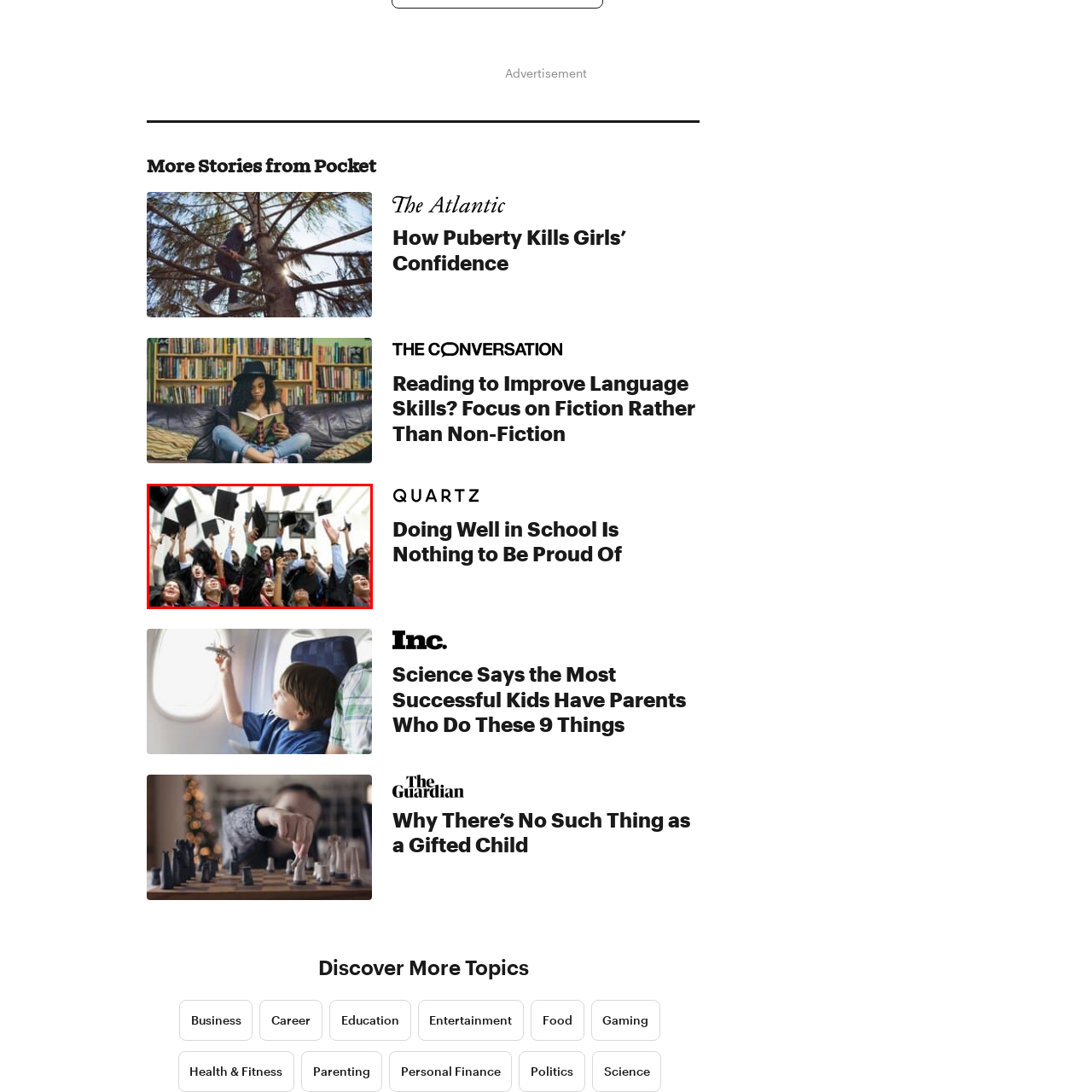What is the atmosphere of the scene?
Analyze the image marked by the red bounding box and respond with an in-depth answer considering the visual clues.

The atmosphere of the scene is described as uplifting, which is created by the bright lighting in the modern indoor environment. This atmosphere complements the spirit of graduation day, which is a celebratory and joyful occasion.